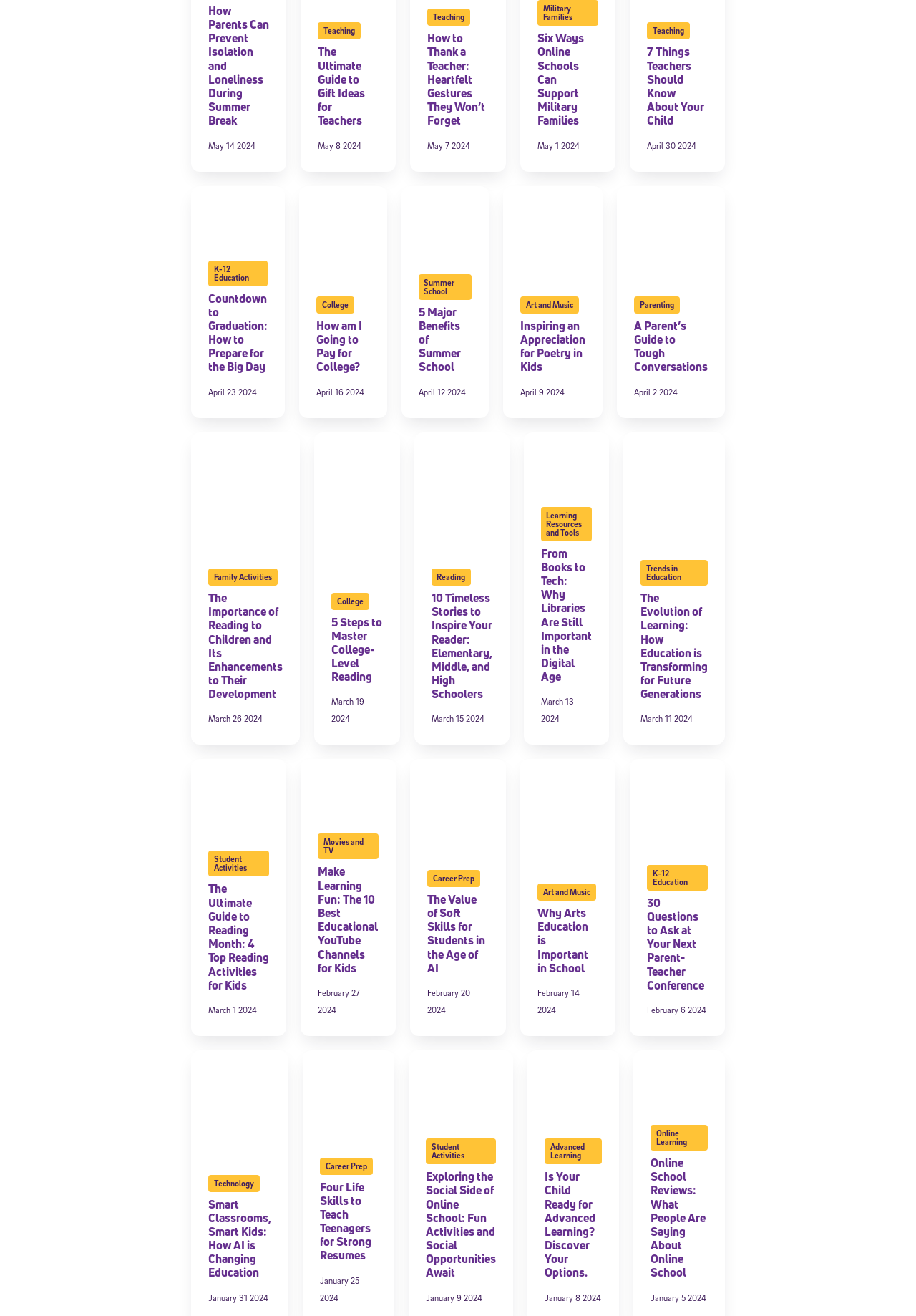What is the topic of the first article? Look at the image and give a one-word or short phrase answer.

Preventing Isolation and Loneliness